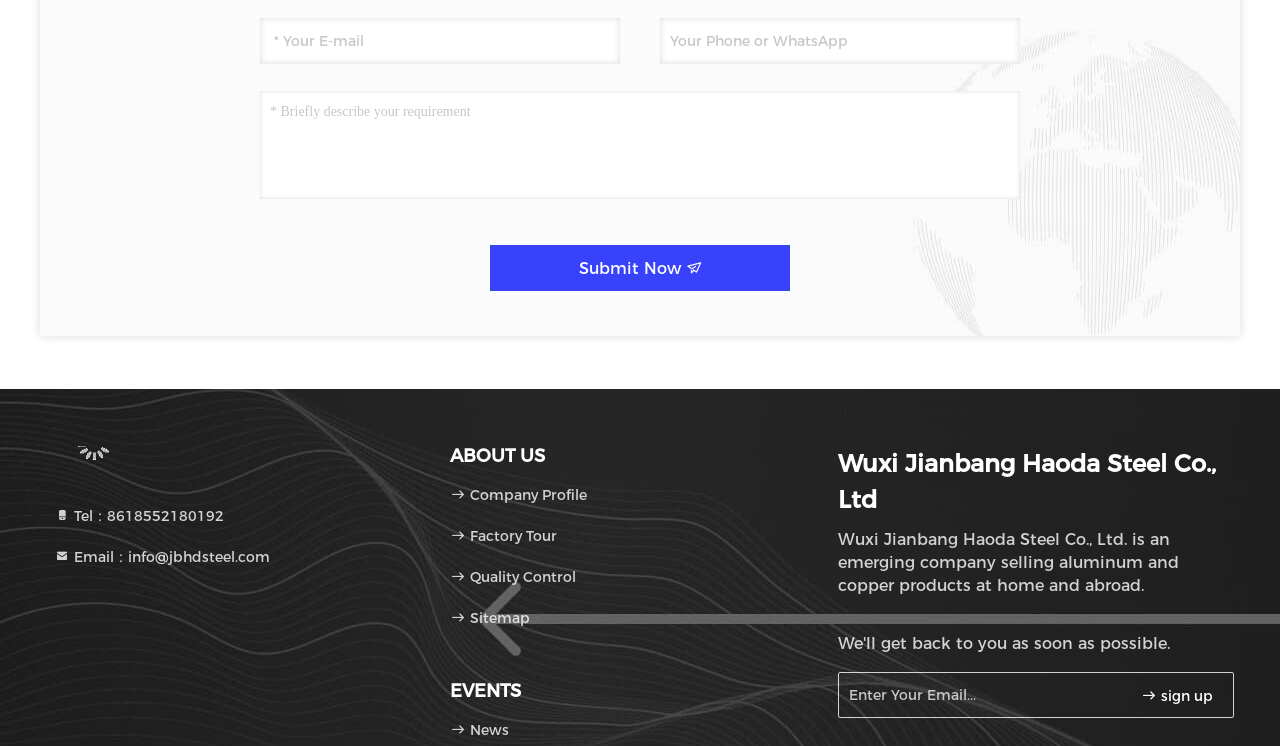Please find the bounding box coordinates of the element that needs to be clicked to perform the following instruction: "Enter your email address". The bounding box coordinates should be four float numbers between 0 and 1, represented as [left, top, right, bottom].

[0.203, 0.024, 0.484, 0.086]